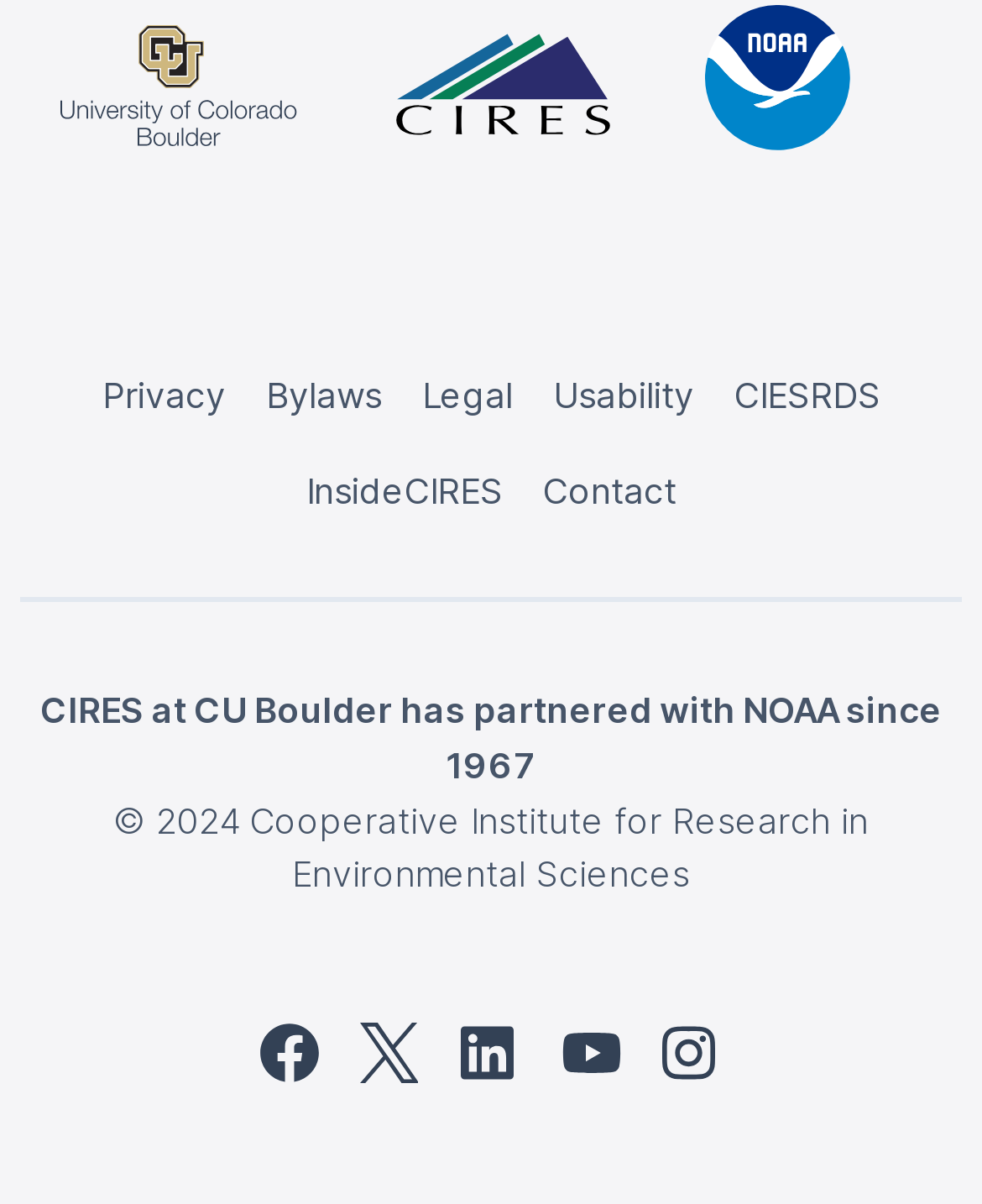Respond to the following question using a concise word or phrase: 
What is the logo at the top right corner?

NOAA Logo